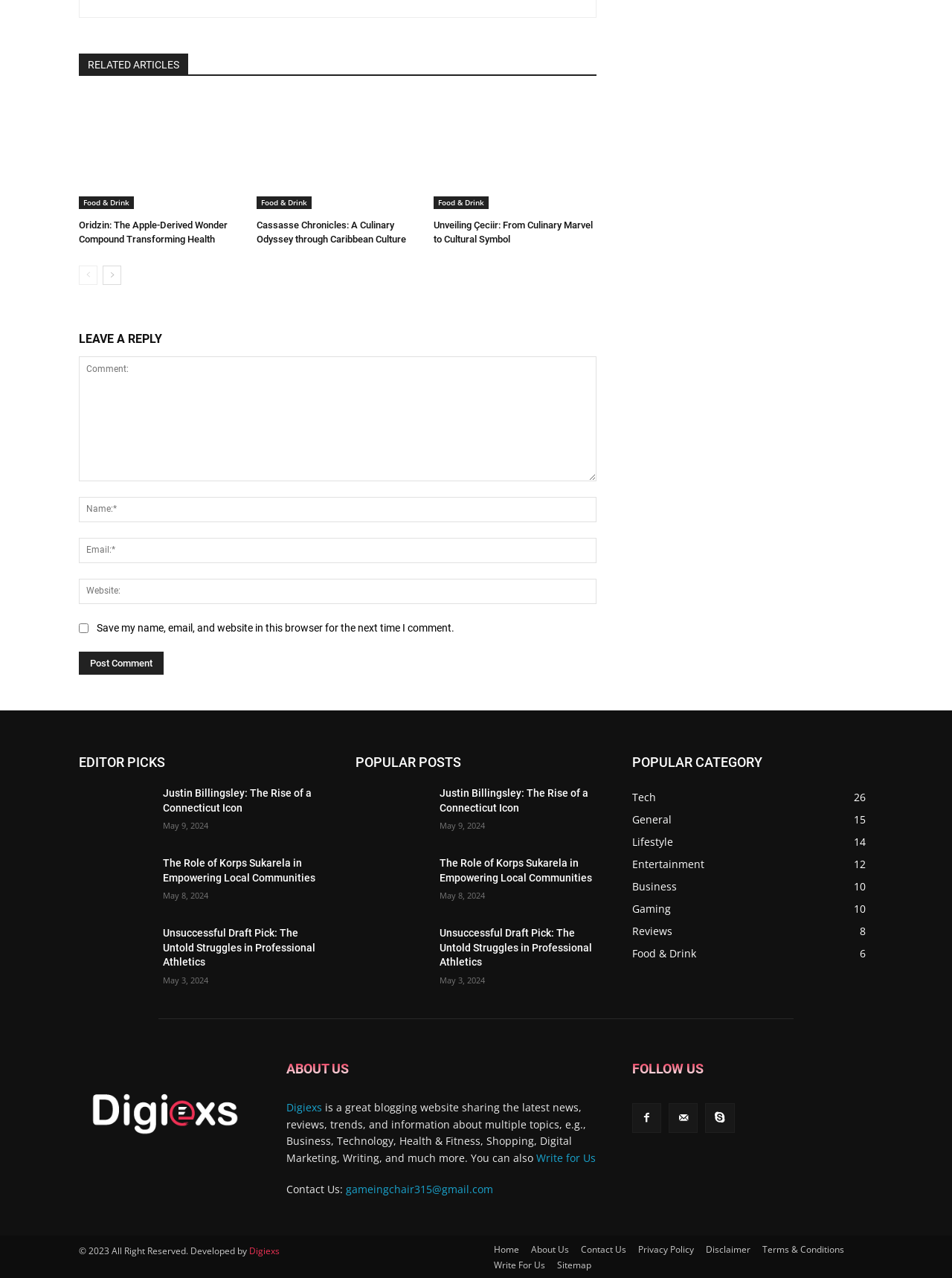Can you identify the bounding box coordinates of the clickable region needed to carry out this instruction: 'Click on the 'Food & Drink' link'? The coordinates should be four float numbers within the range of 0 to 1, stated as [left, top, right, bottom].

[0.083, 0.154, 0.141, 0.164]